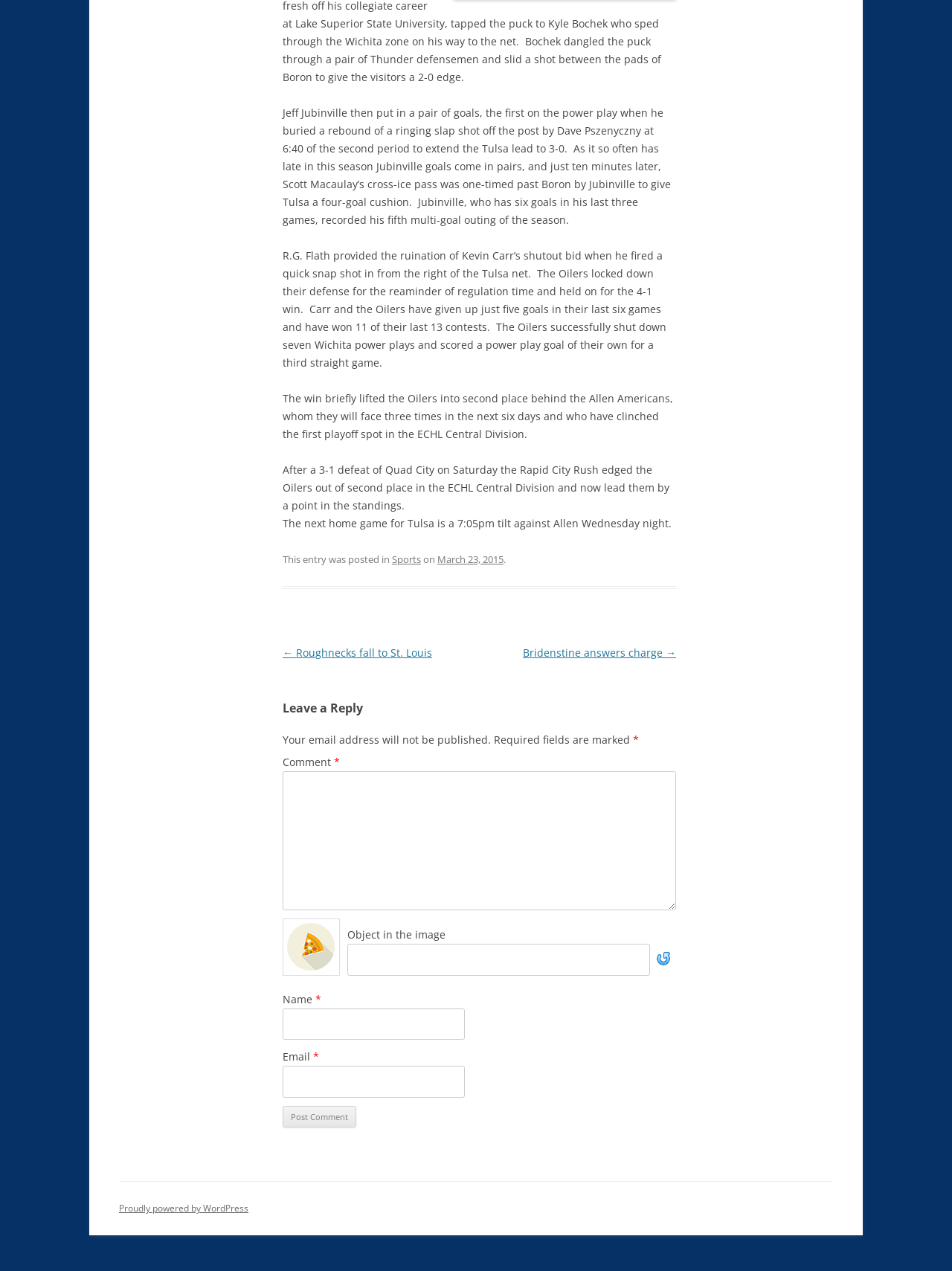What is the next home game for Tulsa? Please answer the question using a single word or phrase based on the image.

Against Allen on Wednesday night